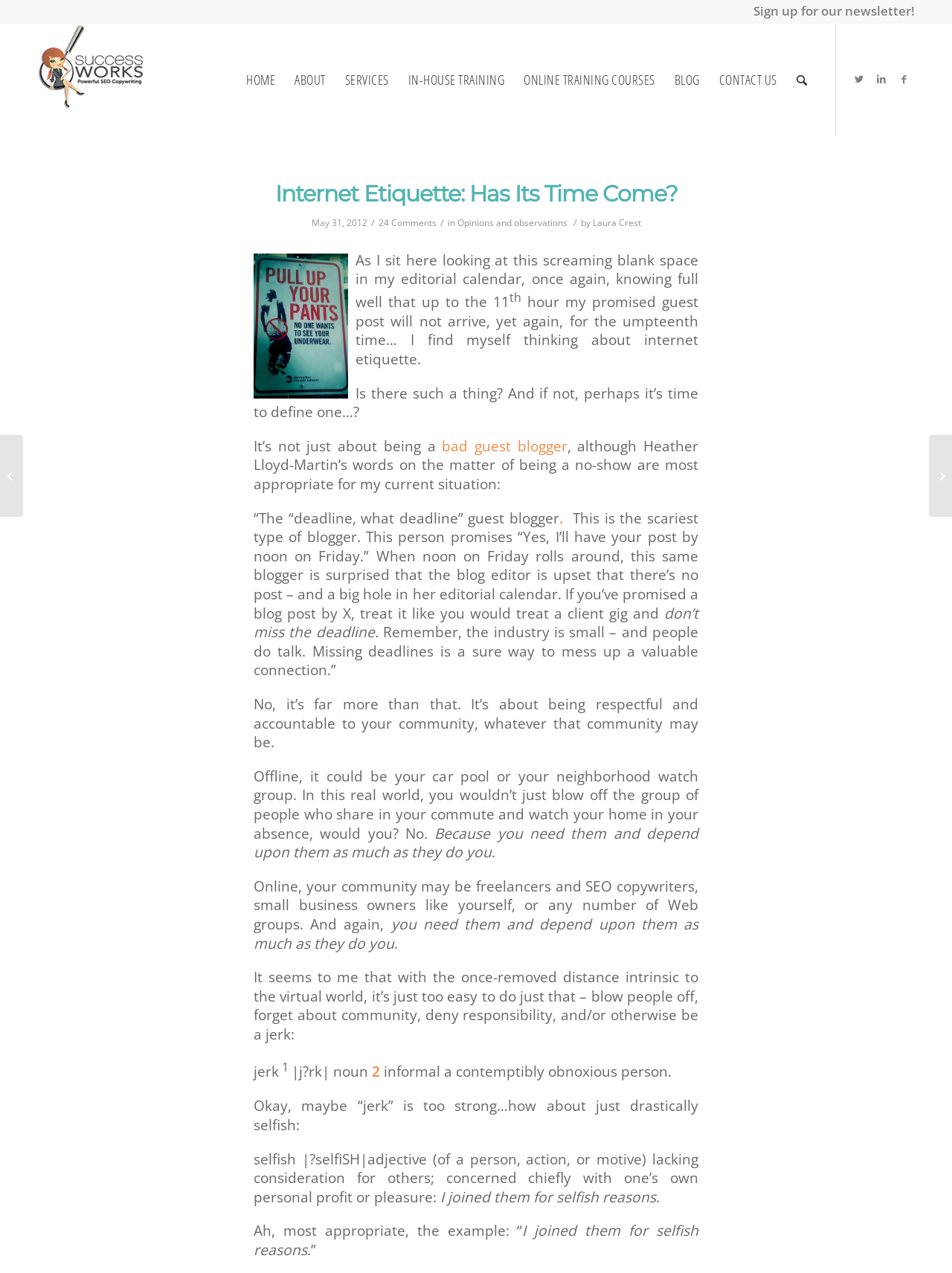Locate the bounding box coordinates of the element you need to click to accomplish the task described by this instruction: "Read the article 'Internet Etiquette: Has Its Time Come?'".

[0.266, 0.133, 0.734, 0.187]